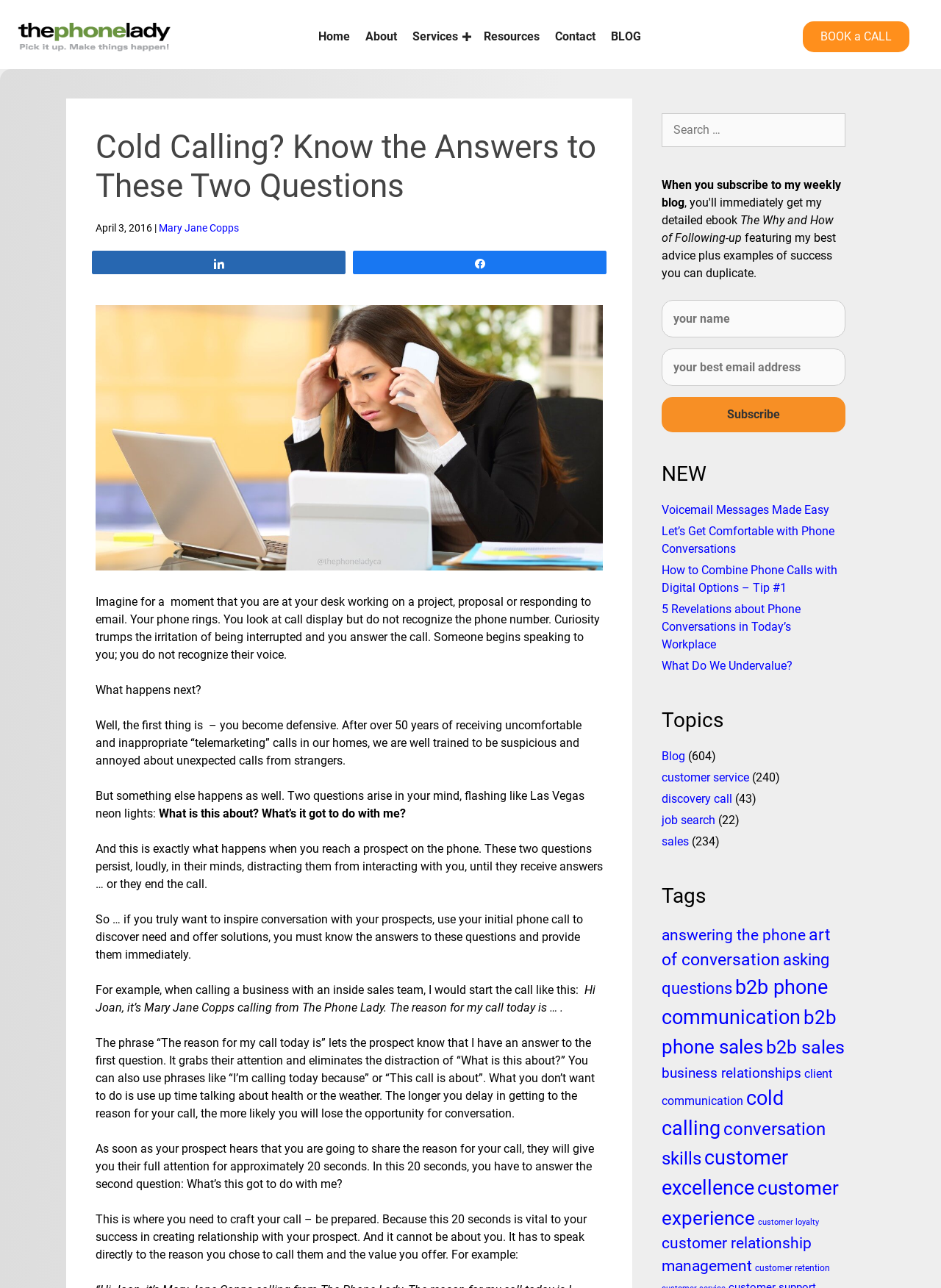Pinpoint the bounding box coordinates of the clickable element needed to complete the instruction: "Click on the 'Home' link". The coordinates should be provided as four float numbers between 0 and 1: [left, top, right, bottom].

[0.331, 0.016, 0.38, 0.041]